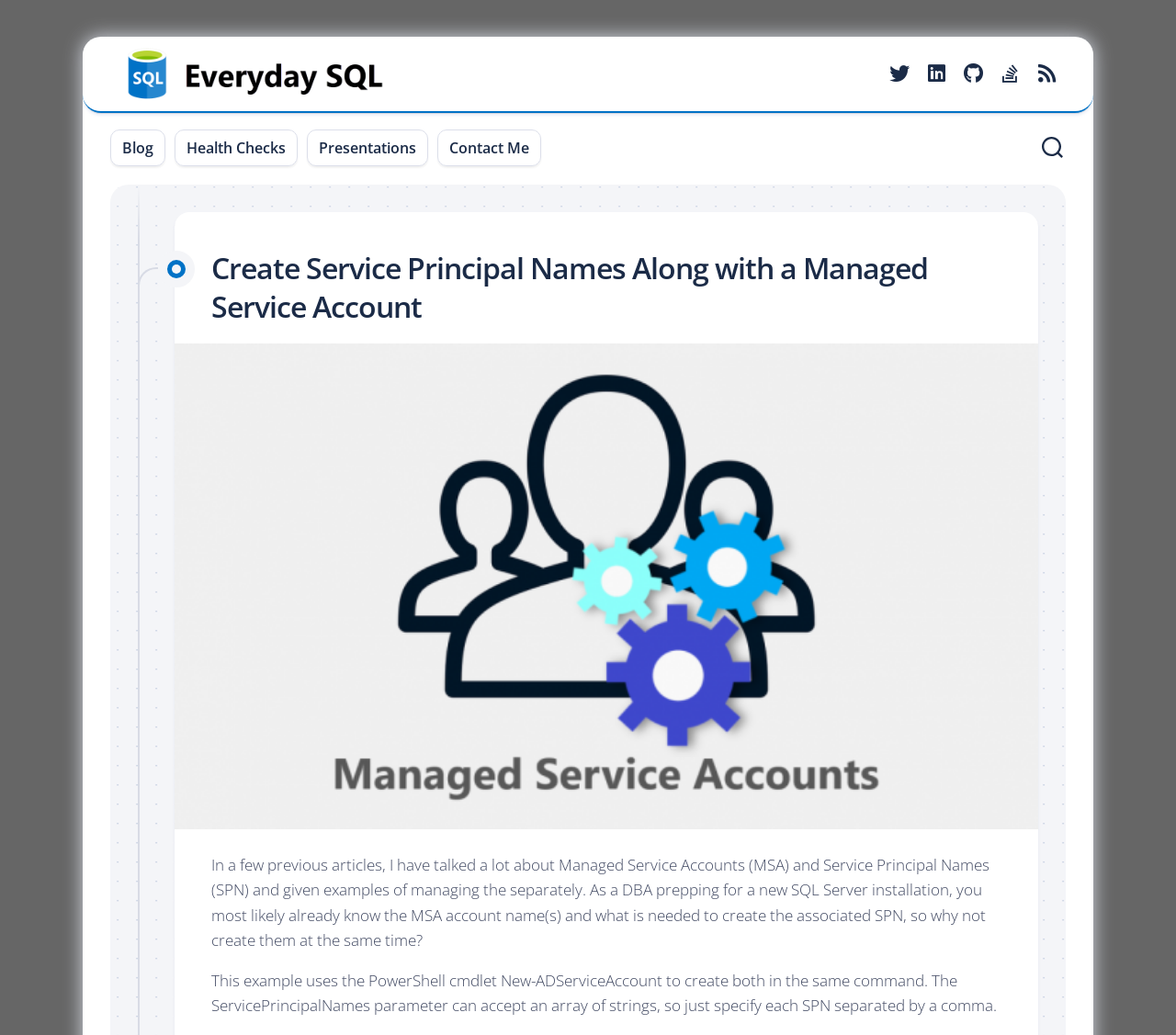What is the relationship between MSA and SPN?
Answer the question in a detailed and comprehensive manner.

According to the webpage content, a managed service account (MSA) is associated with a service principal name (SPN), and the author is providing an example of creating both at the same time.